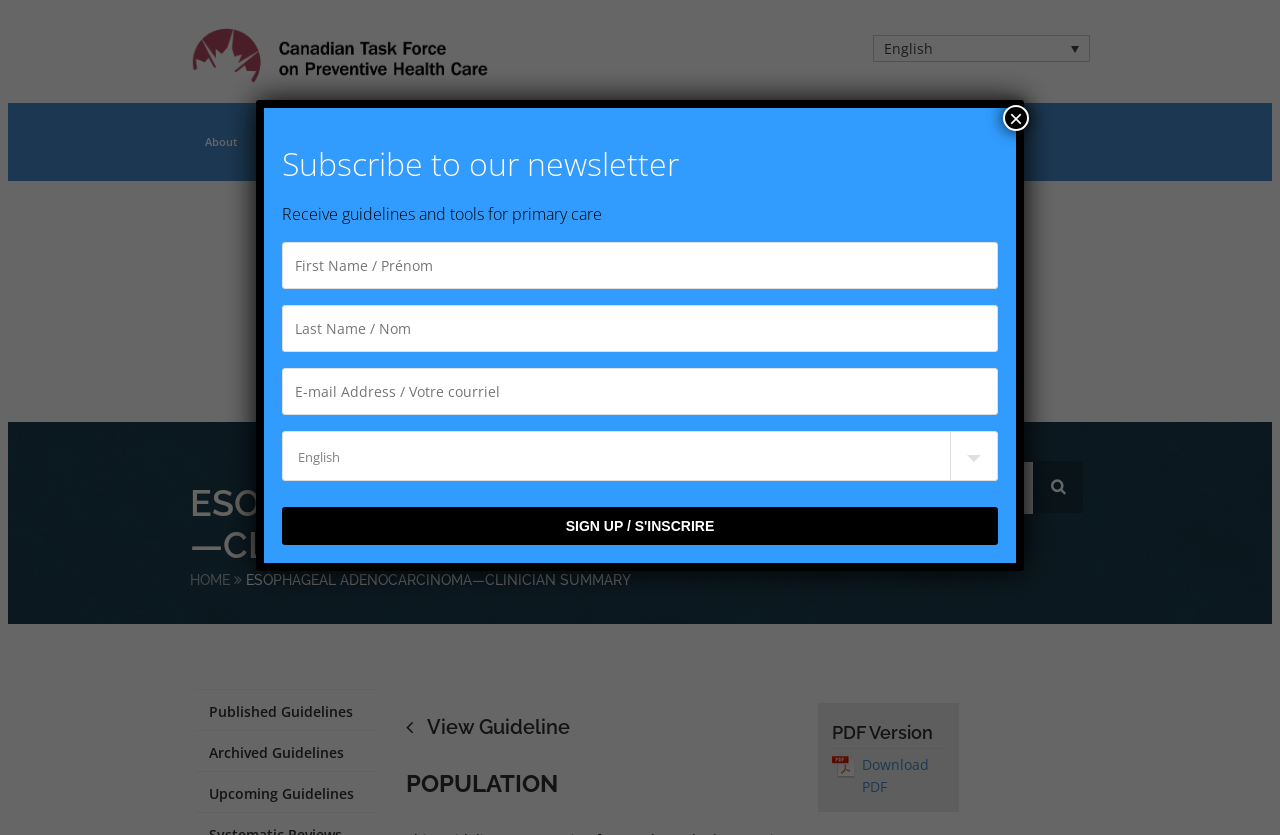Locate the bounding box coordinates of the area where you should click to accomplish the instruction: "Search for a topic".

[0.649, 0.553, 0.807, 0.616]